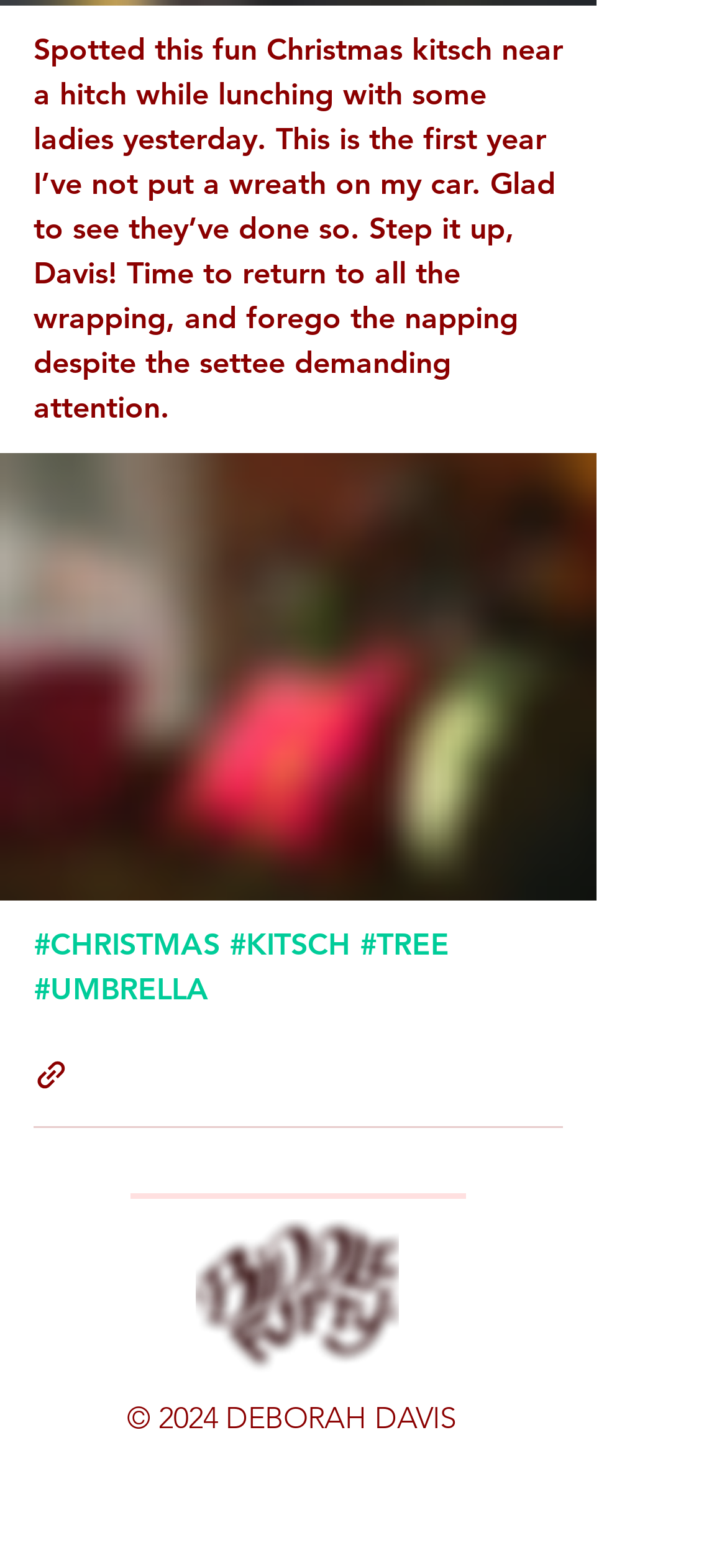What is the purpose of the 'Share via link' button?
Please provide a comprehensive answer based on the details in the screenshot.

The 'Share via link' button is likely used to share the content of the webpage with others, allowing users to copy and share a link to the webpage.